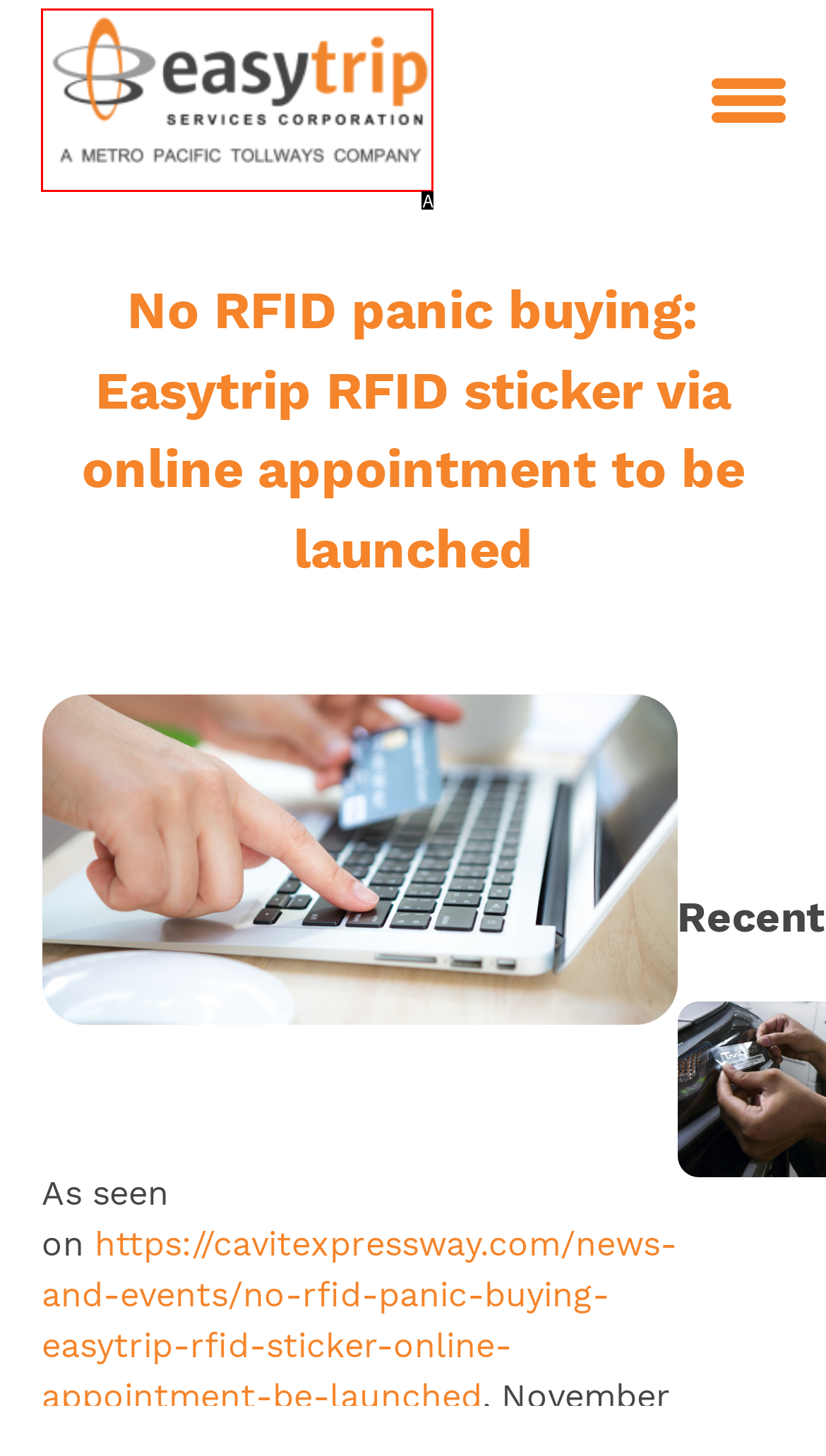Select the letter of the option that corresponds to: alt="Easytrip Logo"
Provide the letter from the given options.

A